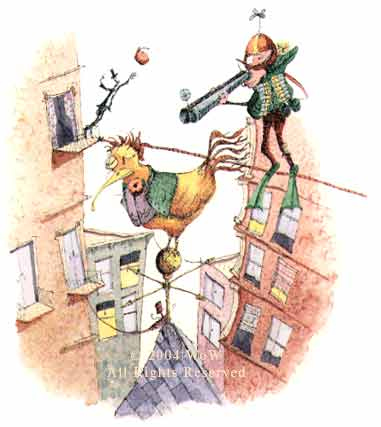Provide a comprehensive description of the image.

In this whimsical illustration, a character sporting a whimsical hat and green attire balances precariously on a tightrope strung between colorful buildings. The character is humorously positioned atop a large, cartoonish chicken, which appears equally poised as it stands atop a smaller sphere. Nearby, another figure is seen peering with curiosity through a window, while another ball floats through the air. This playful scene teems with a sense of fun and imagination, showcasing a vivid urban landscape filled with quirky details. The cheerful colors and exaggerated forms enhance the lighthearted atmosphere, making it a delightful piece of art that invites viewers to explore its playful narrative.